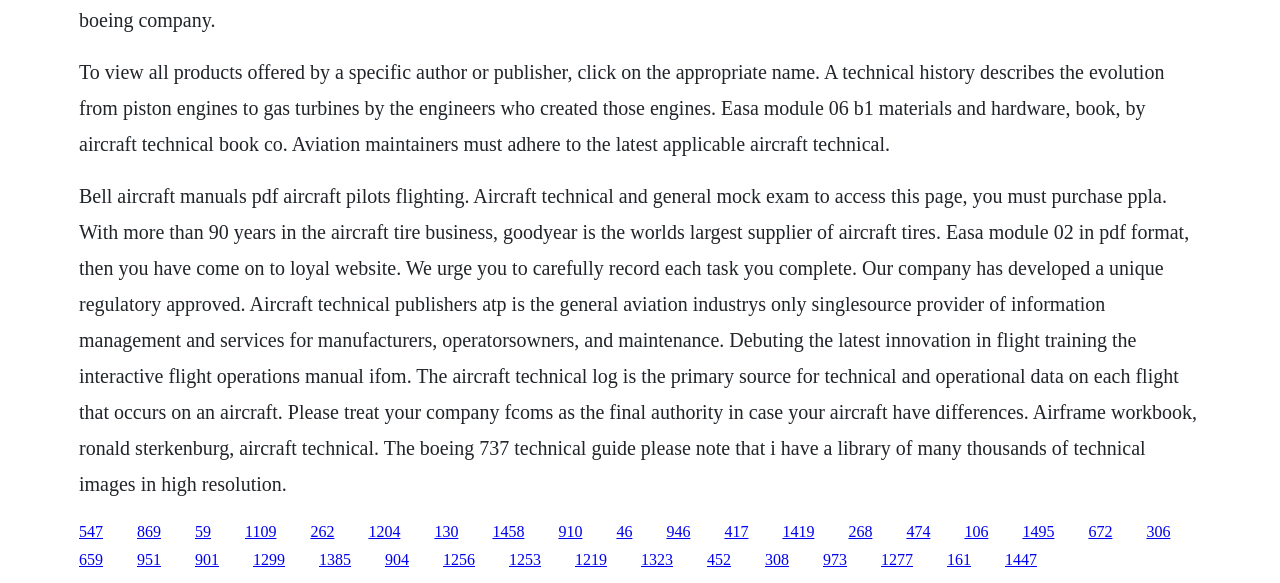What is the primary source of technical and operational data on each flight?
Use the screenshot to answer the question with a single word or phrase.

Aircraft technical log